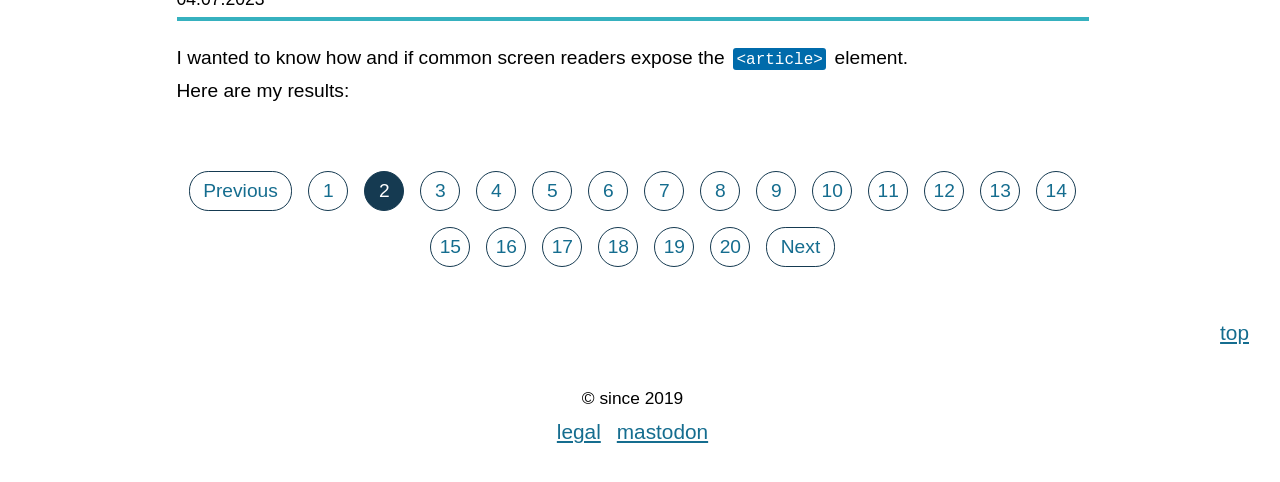What is the first link on the page?
Refer to the screenshot and respond with a concise word or phrase.

Previous